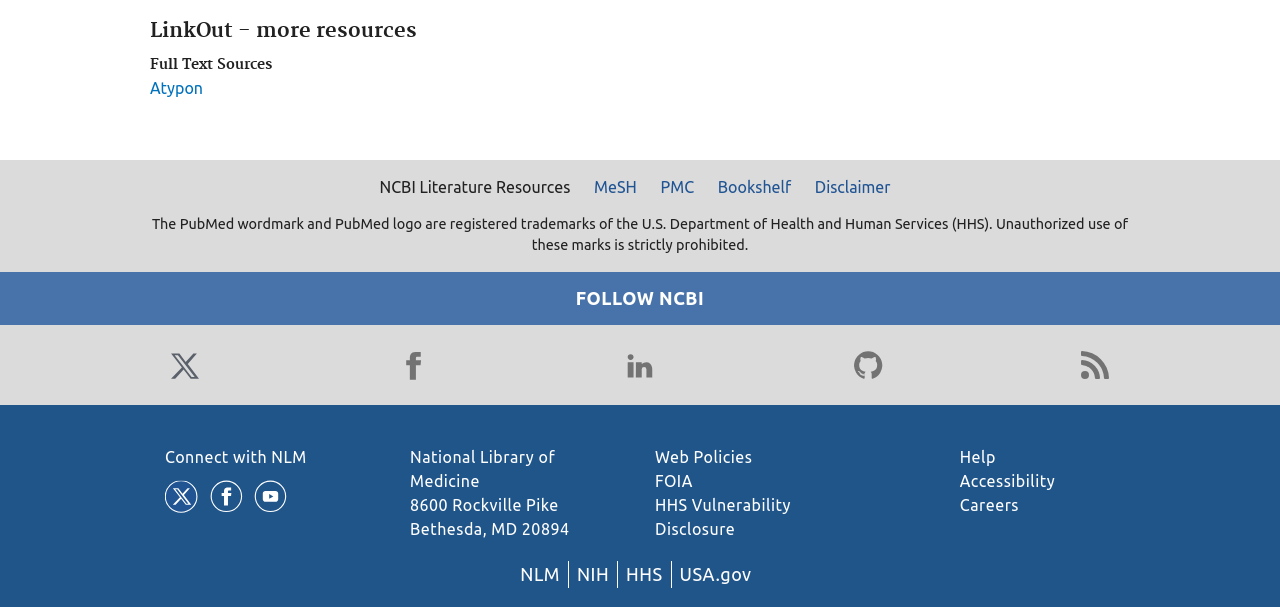Please provide a brief answer to the following inquiry using a single word or phrase:
What is the name of the library?

National Library of Medicine